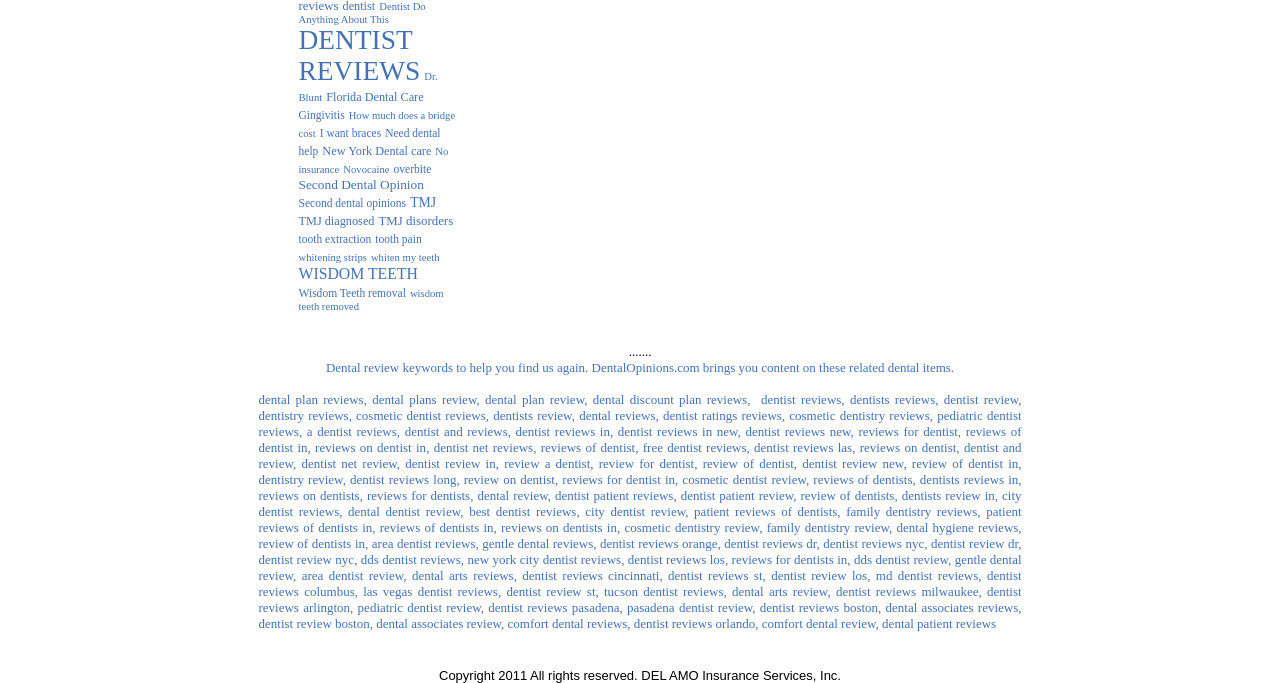Could you indicate the bounding box coordinates of the region to click in order to complete this instruction: "Read reviews on 'dental plan reviews'".

[0.202, 0.571, 0.284, 0.596]